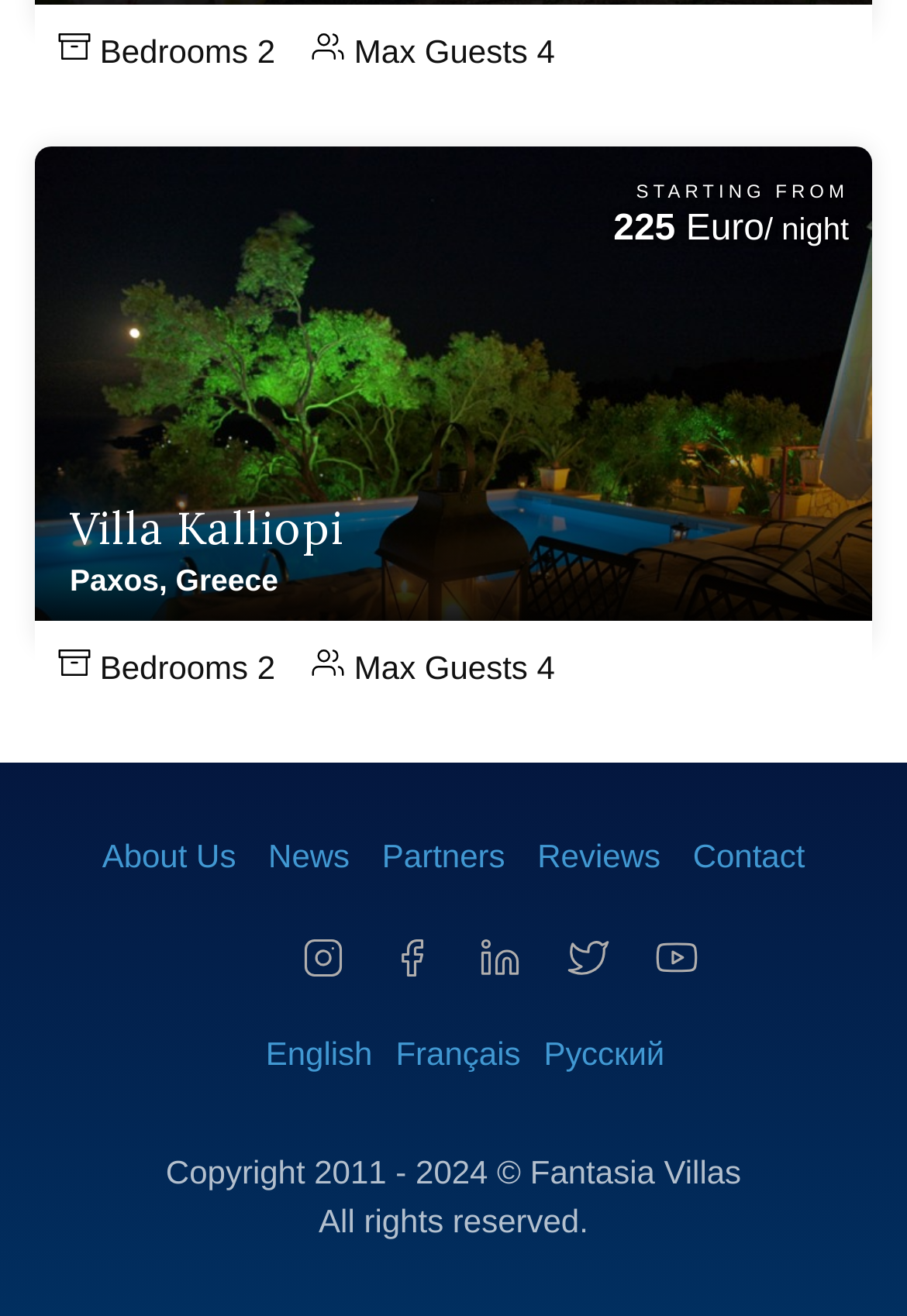Please determine the bounding box coordinates of the element to click in order to execute the following instruction: "View villa details". The coordinates should be four float numbers between 0 and 1, specified as [left, top, right, bottom].

[0.038, 0.111, 0.962, 0.44]